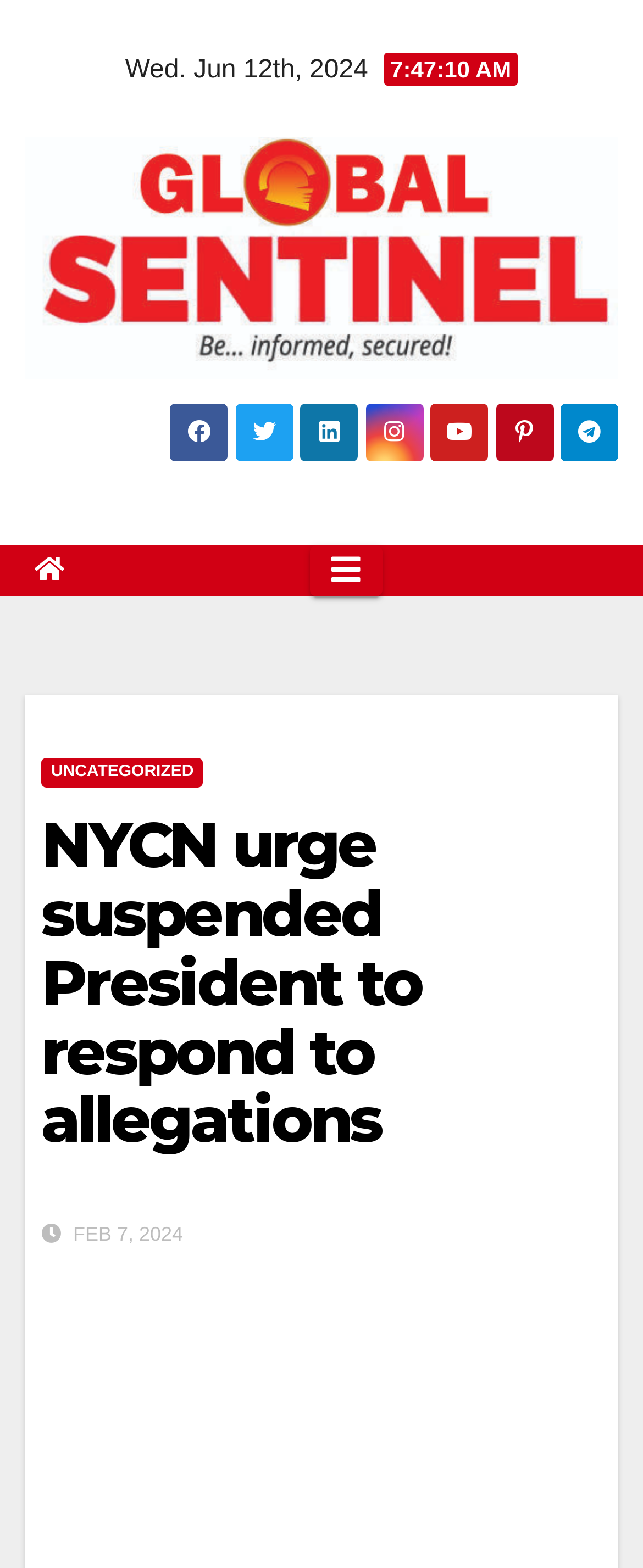Identify the headline of the webpage and generate its text content.

NYCN urge suspended President to respond to allegations